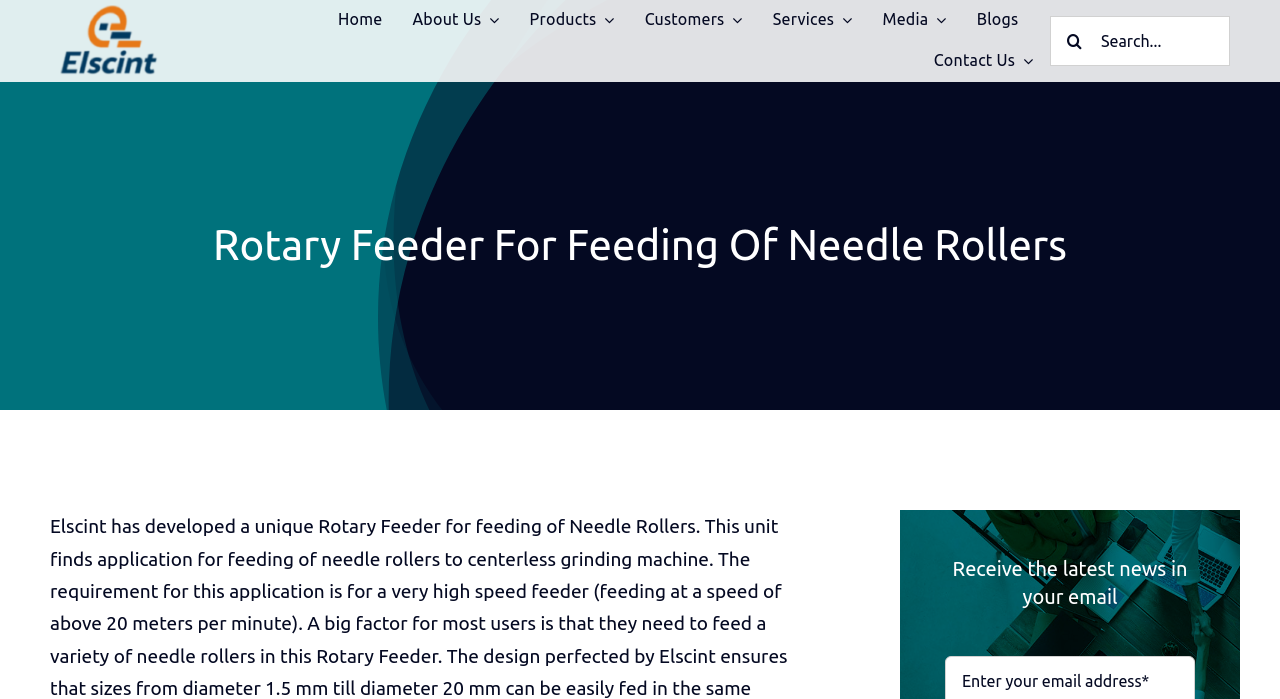Kindly provide the bounding box coordinates of the section you need to click on to fulfill the given instruction: "Subscribe to the newsletter".

[0.738, 0.795, 0.934, 0.875]